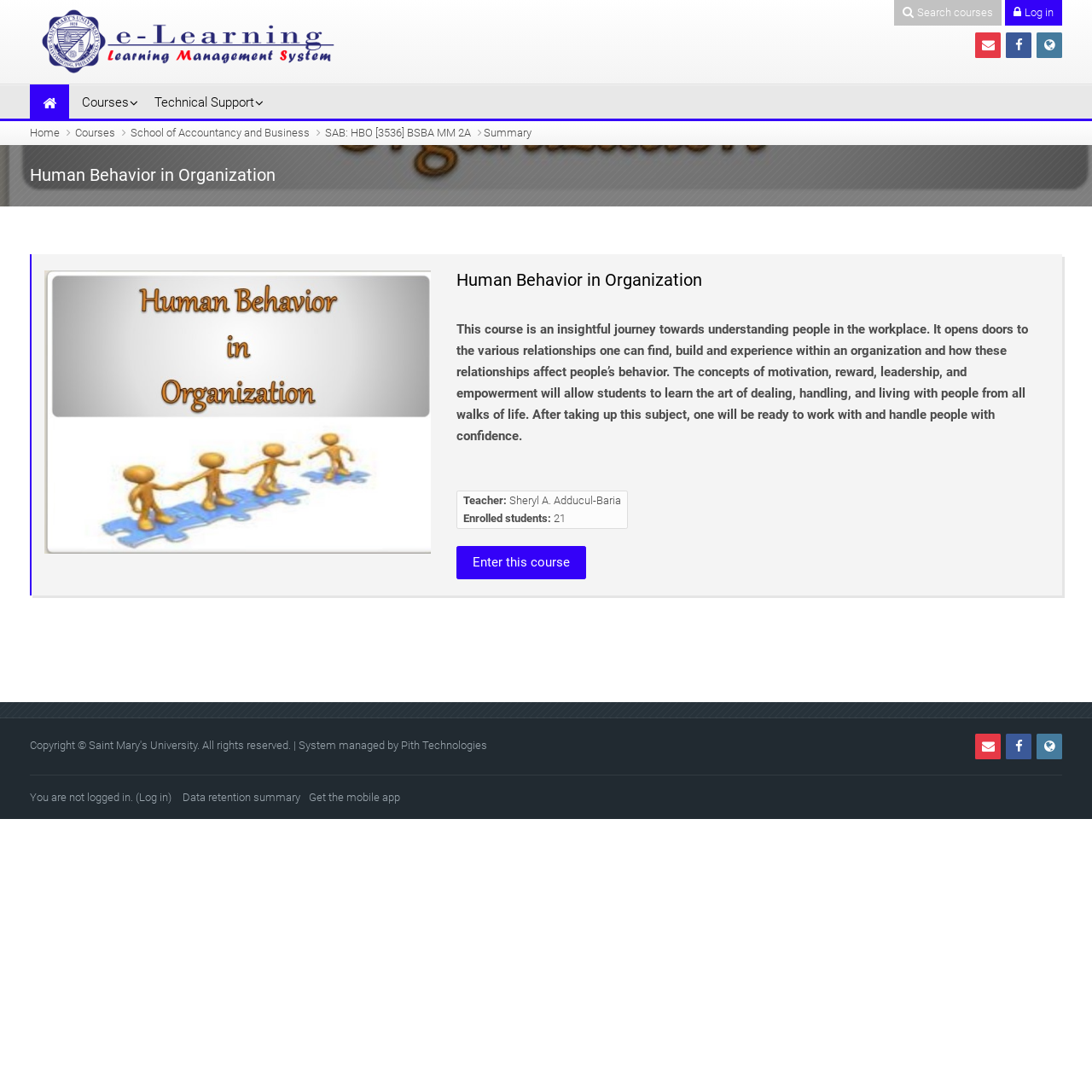What is the course name?
Using the details from the image, give an elaborate explanation to answer the question.

The course name is obtained from the heading and link with the text 'Human Behavior in Organization' which appears multiple times on the webpage.